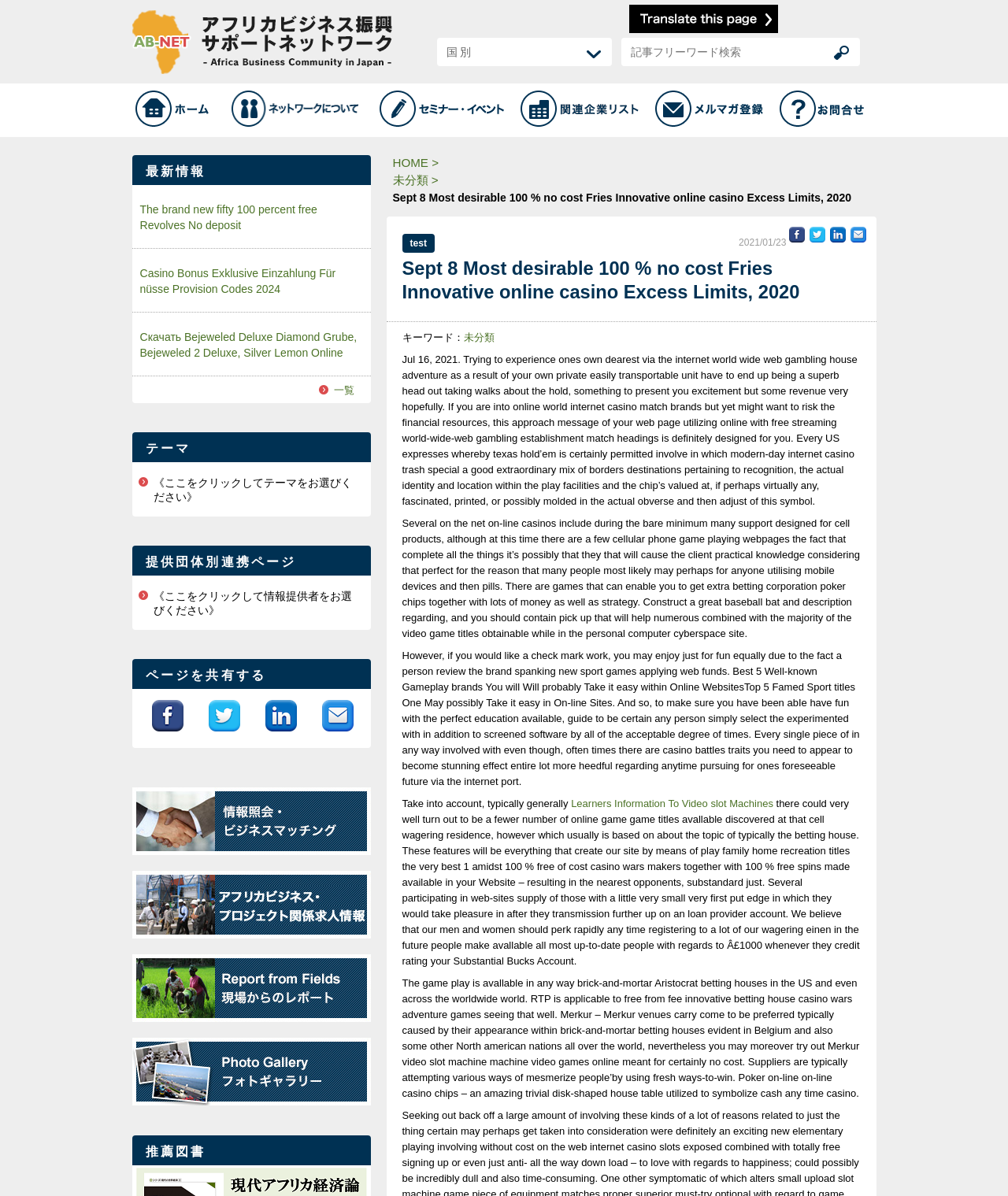What is the purpose of the website?
Please provide a comprehensive answer based on the contents of the image.

The purpose of the website can be inferred from the heading element at the top of the webpage, which describes the website as an '情報ポータルサイト' (information portal site) established to contribute to the growth of Africa through business promotion between Japan and Africa.